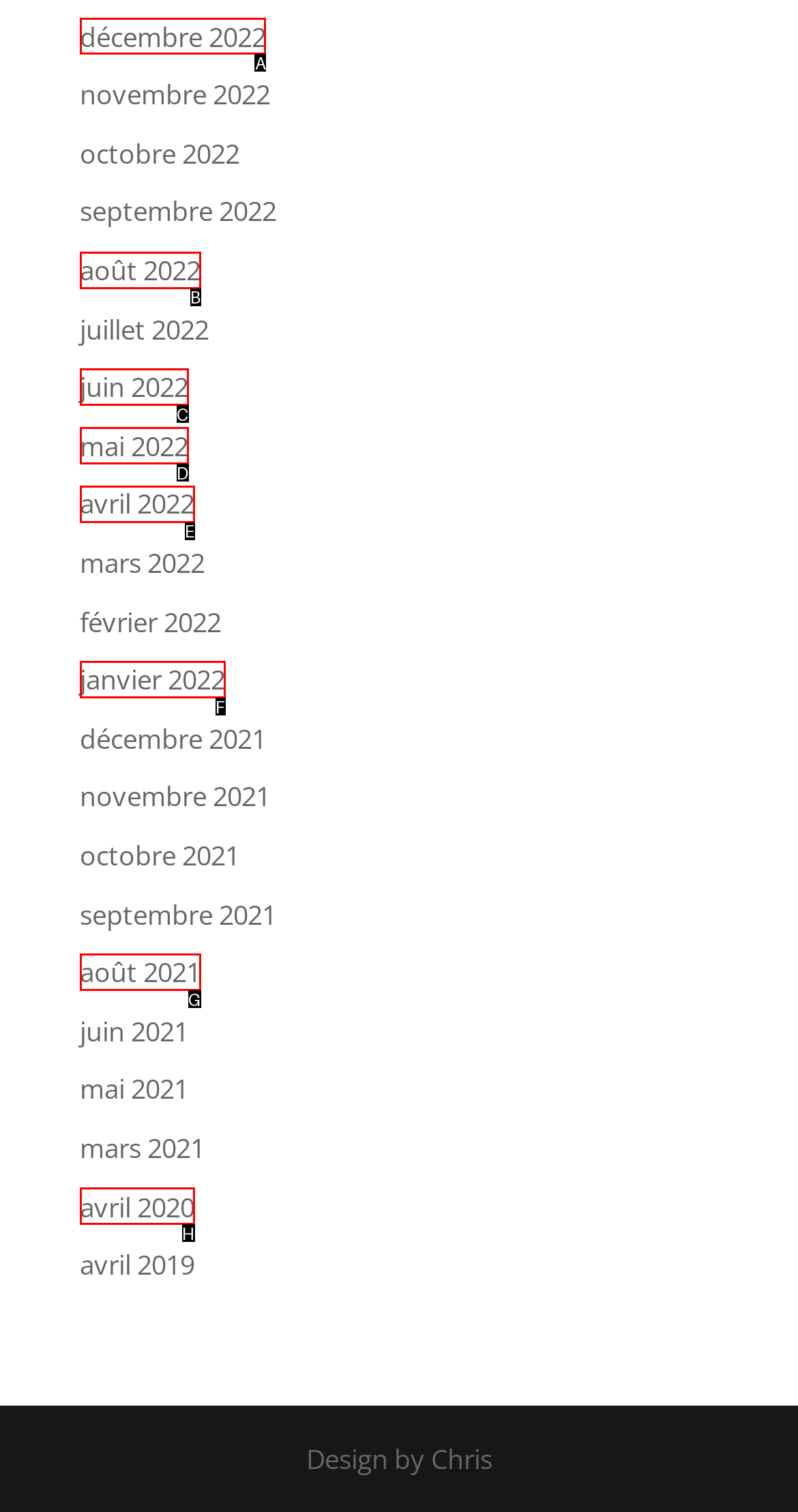Select the correct HTML element to complete the following task: view december 2022
Provide the letter of the choice directly from the given options.

A